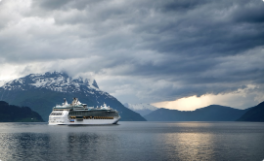Use a single word or phrase to answer the question:
What is the cruise ship surrounded by?

Mountain landscapes